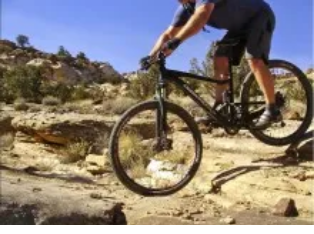What type of terrain is the cyclist navigating?
Answer the question in a detailed and comprehensive manner.

The caption explicitly states that the cyclist is navigating a rocky terrain, which is characterized by loose rocks and sparse vegetation, indicating a rugged landscape.